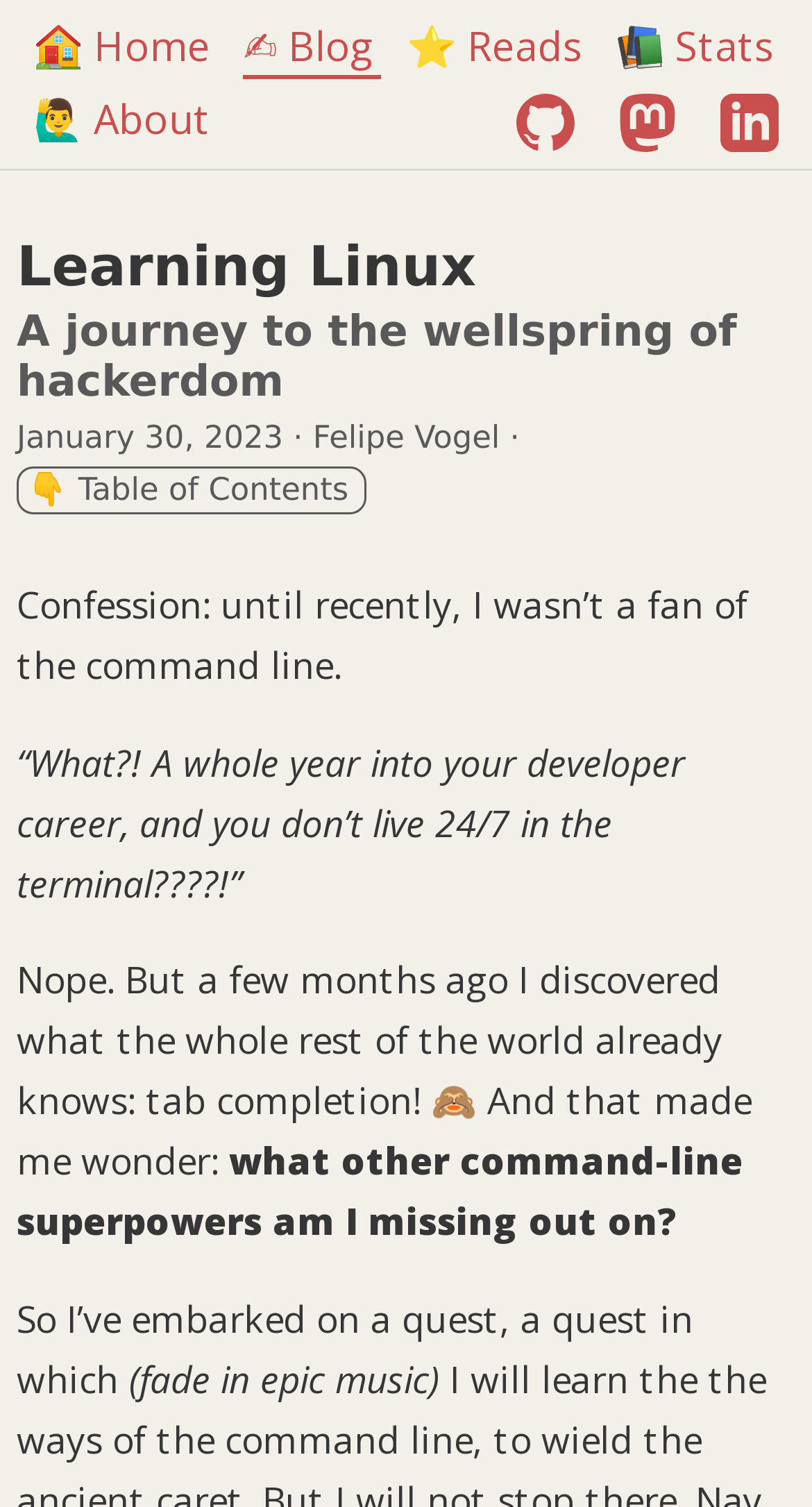What is the author's name?
Refer to the image and give a detailed answer to the question.

The author's name is mentioned in the StaticText element with the text 'January 30, 2023 · Felipe Vogel ·'.